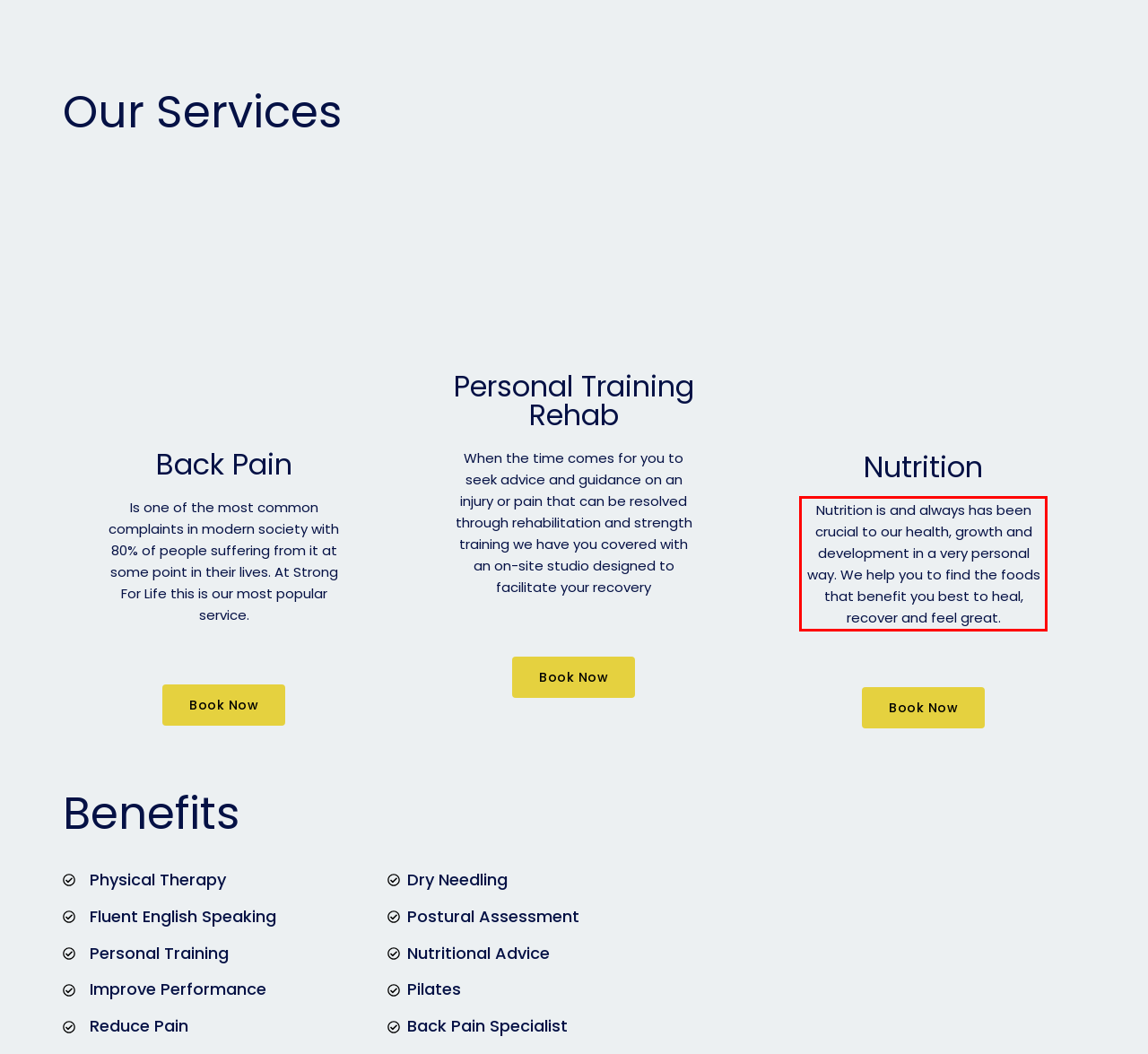You are provided with a screenshot of a webpage that includes a red bounding box. Extract and generate the text content found within the red bounding box.

Nutrition is and always has been crucial to our health, growth and development in a very personal way. We help you to find the foods that benefit you best to heal, recover and feel great.